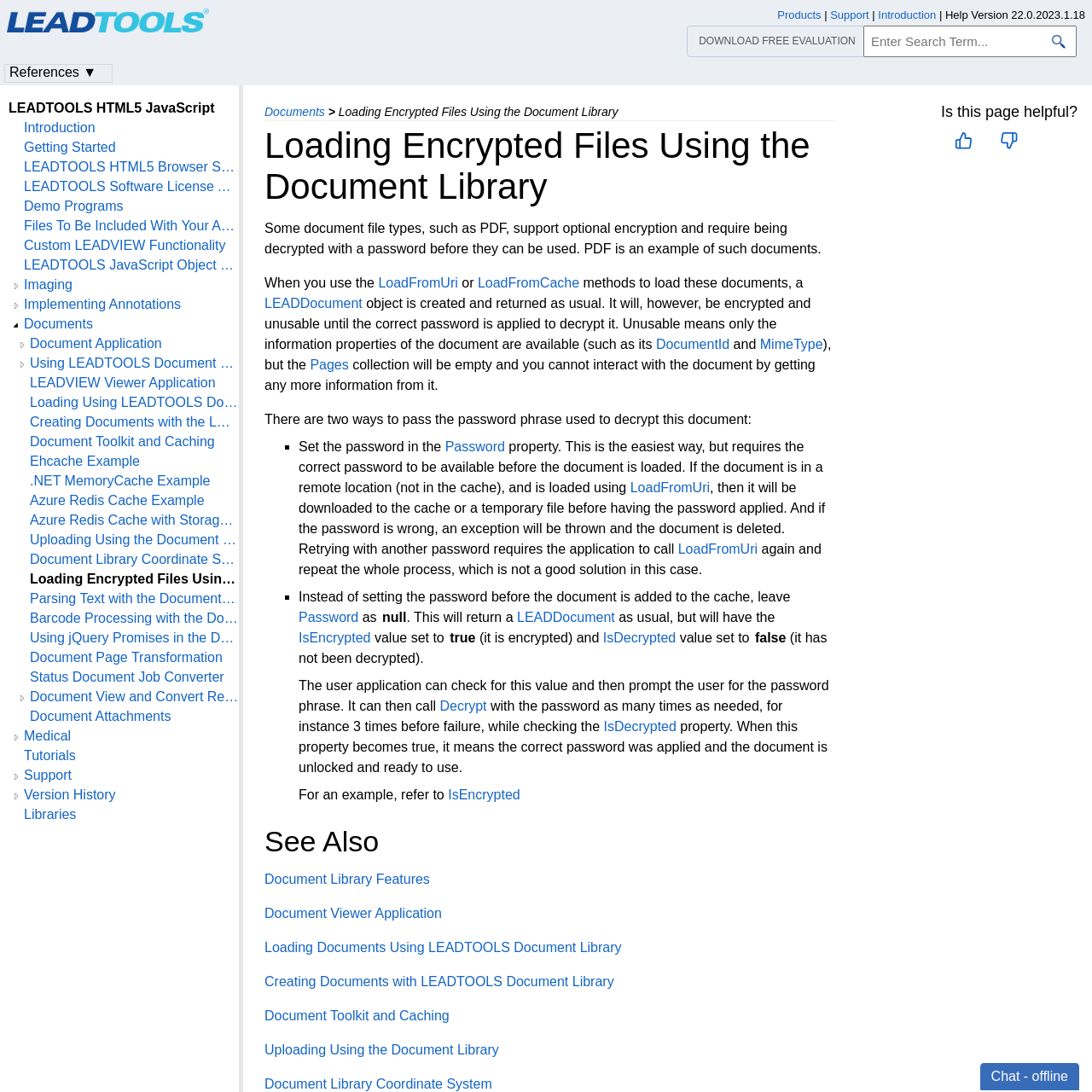Kindly determine the bounding box coordinates of the area that needs to be clicked to fulfill this instruction: "Follow the 'LoadFromUri' link".

[0.346, 0.252, 0.419, 0.266]